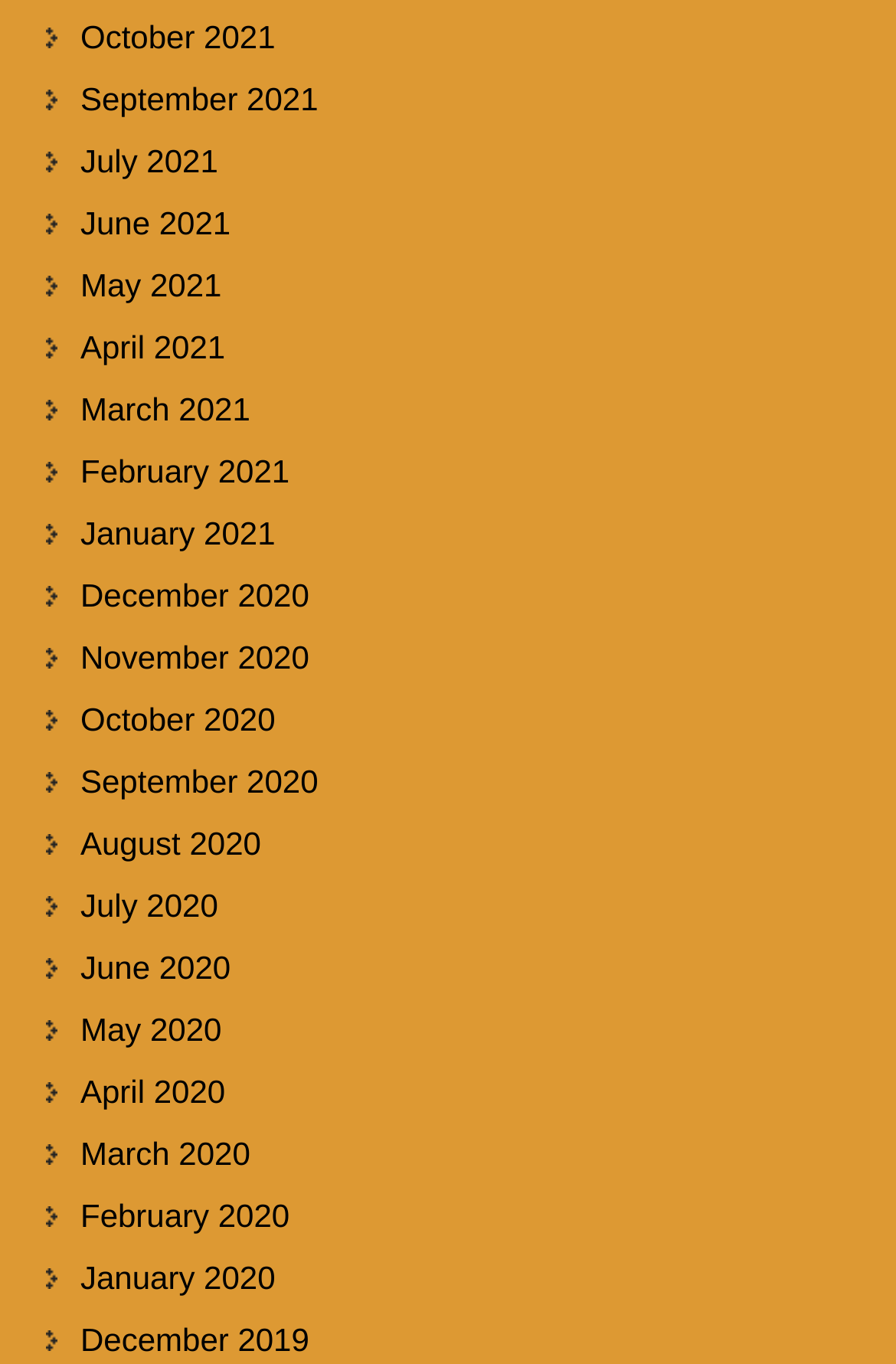How many months are listed?
From the screenshot, provide a brief answer in one word or phrase.

24